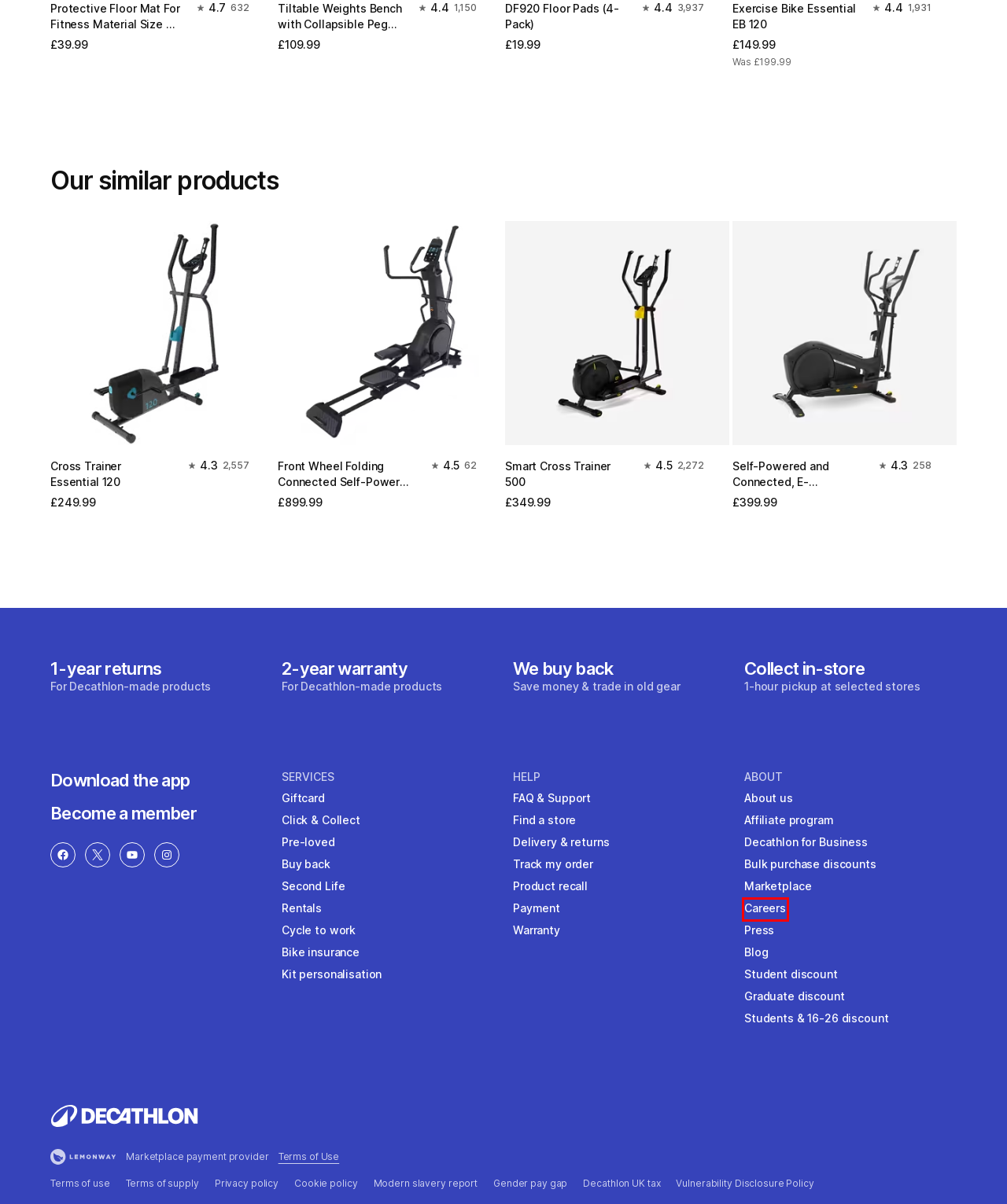You are presented with a screenshot of a webpage containing a red bounding box around an element. Determine which webpage description best describes the new webpage after clicking on the highlighted element. Here are the candidates:
A. Decathlon Careers
B. Decathlon for business contact
C. VDP
D. Terms and conditions - Lemonway - Lemonway
E. Decathlon Mobile App | Landing Page
F. Home - DECATHLON MYCLUB
G. Decathlon | Youth Discount - 16-26 Years Old, Apprentice & Student Discount
H. decathlon membership program

A